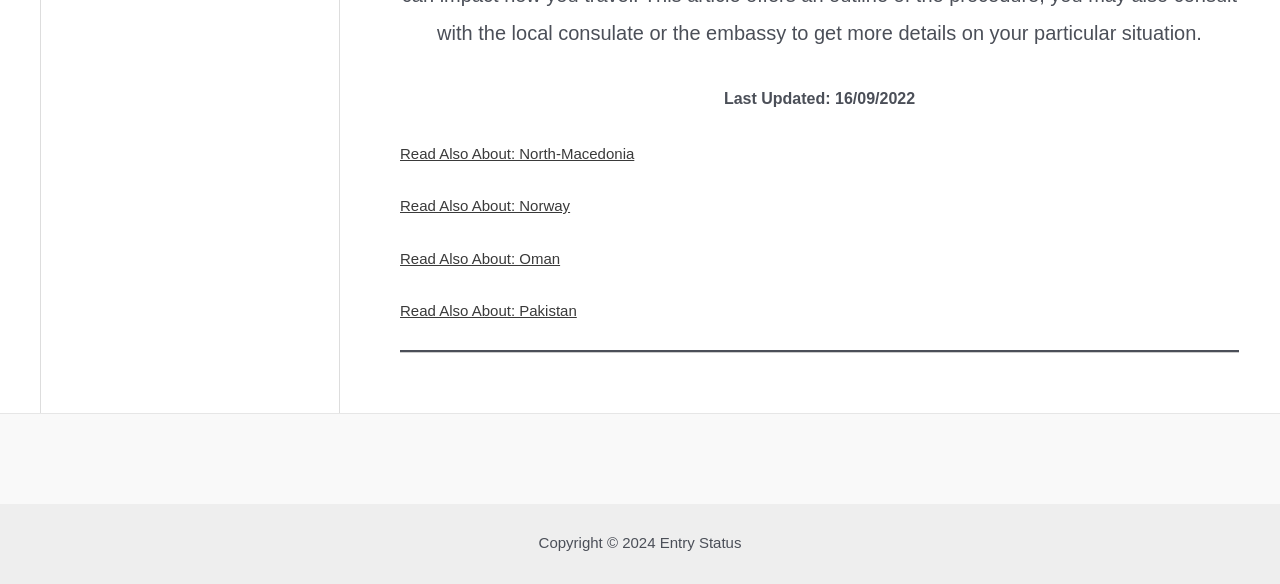How many 'Read Also About' links are there?
Offer a detailed and full explanation in response to the question.

There are four 'Read Also About' links on the webpage, which are 'Read Also About: North-Macedonia', 'Read Also About: Norway', 'Read Also About: Oman', and 'Read Also About: Pakistan'.